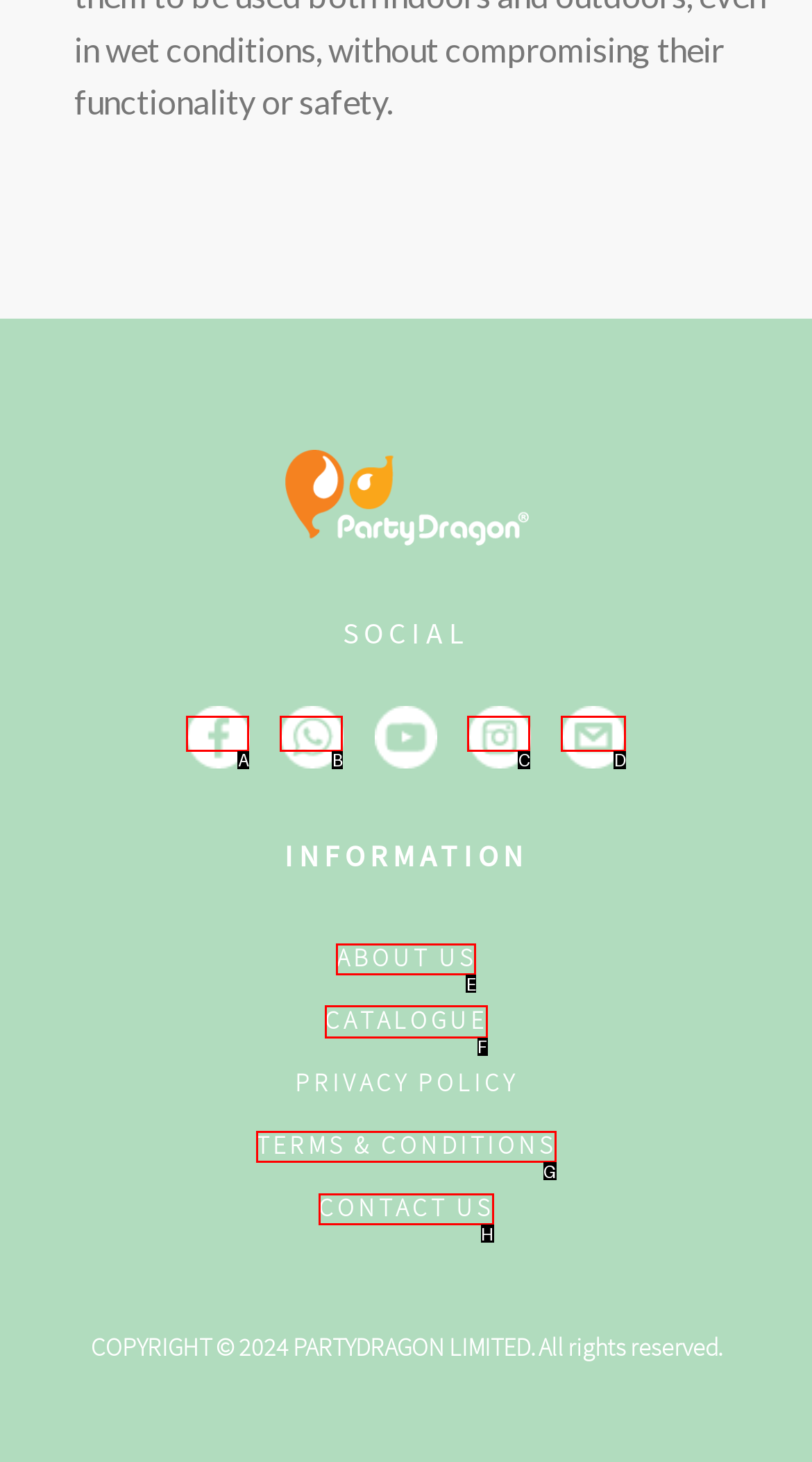Determine which HTML element should be clicked for this task: view the CATALOGUE
Provide the option's letter from the available choices.

F